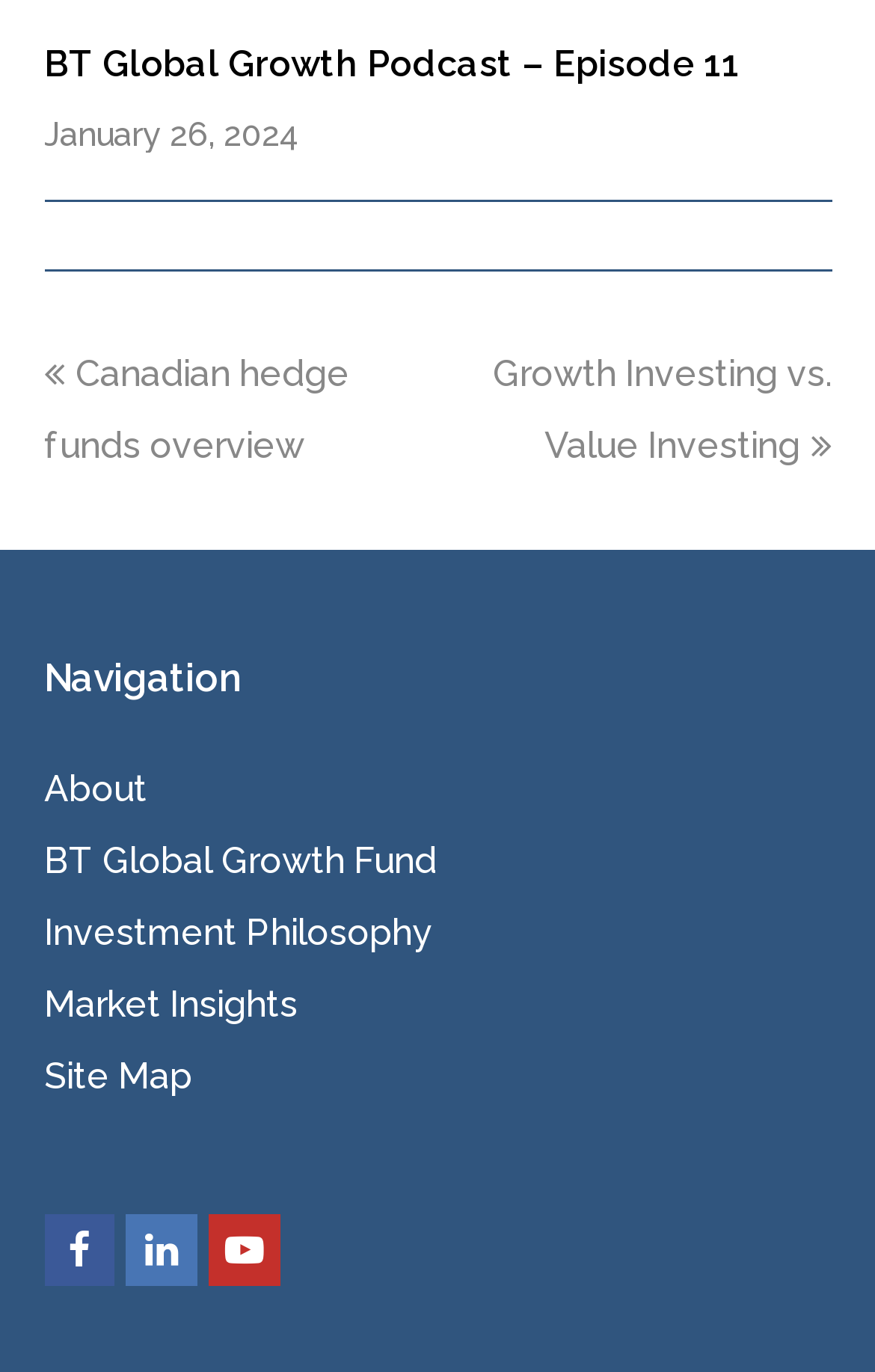Find and provide the bounding box coordinates for the UI element described here: "title="LinkedIn"". The coordinates should be given as four float numbers between 0 and 1: [left, top, right, bottom].

[0.144, 0.885, 0.226, 0.937]